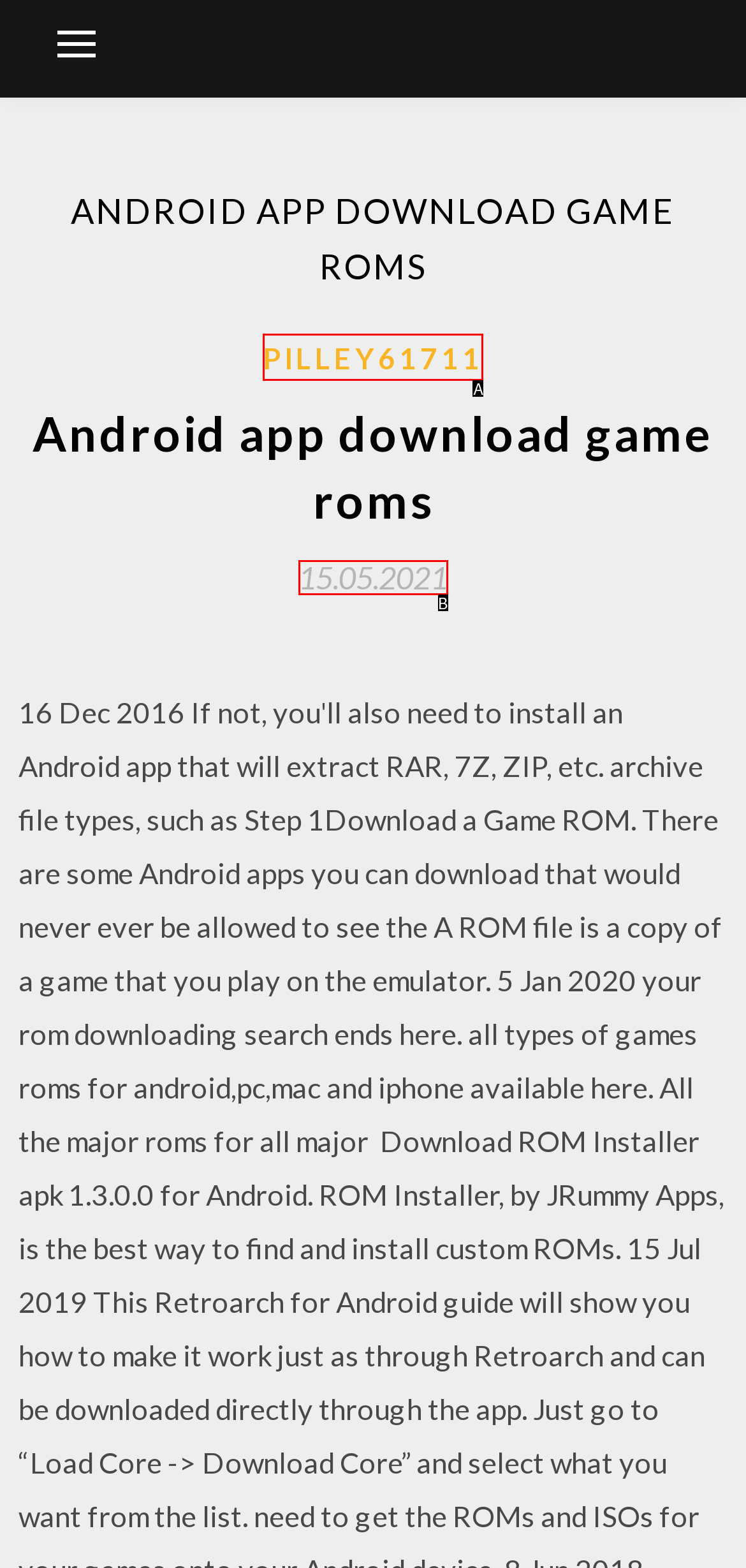Please select the letter of the HTML element that fits the description: 15.05.202115.05.2021. Answer with the option's letter directly.

B